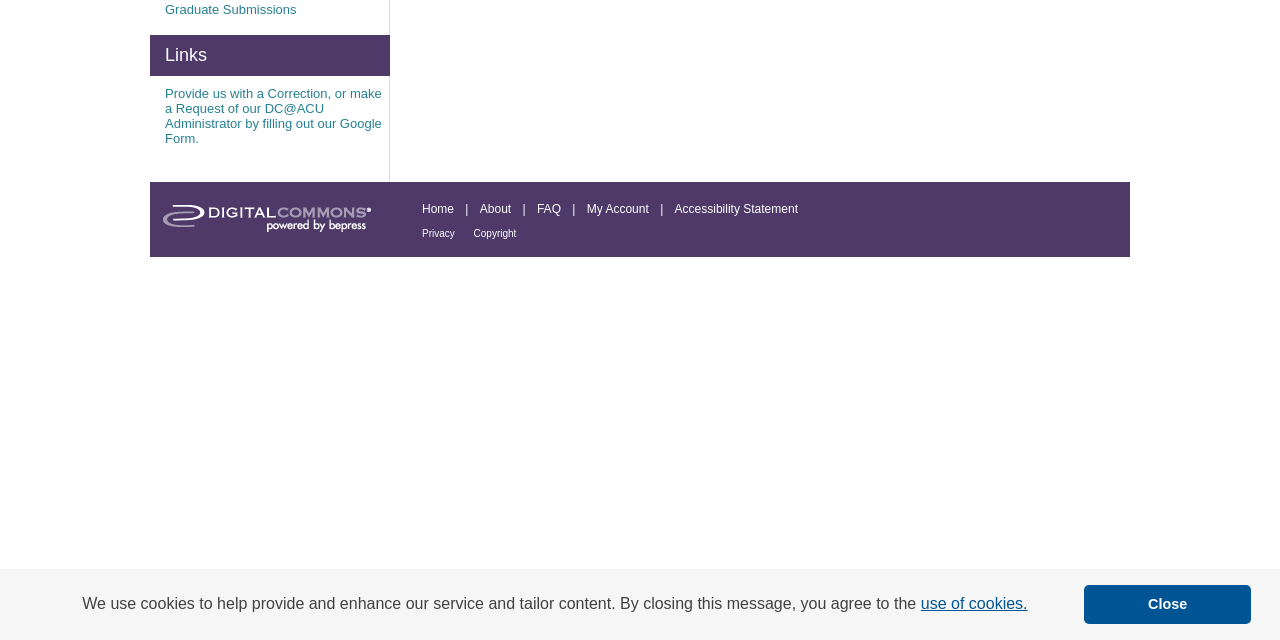Based on the description "Elsevier - Digital Commons", find the bounding box of the specified UI element.

[0.117, 0.284, 0.305, 0.401]